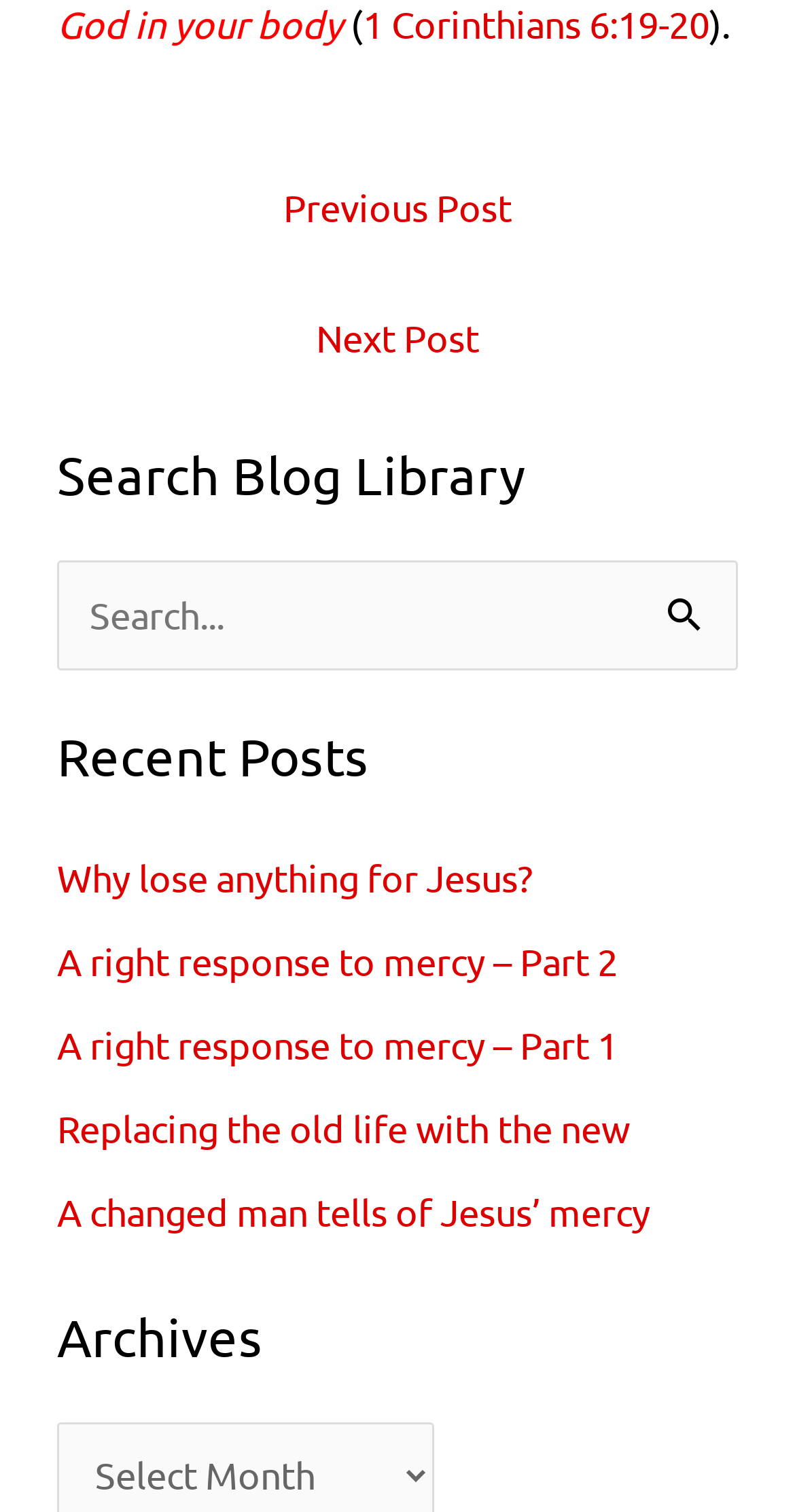Please provide the bounding box coordinates in the format (top-left x, top-left y, bottom-right x, bottom-right y). Remember, all values are floating point numbers between 0 and 1. What is the bounding box coordinate of the region described as: Next Post →

[0.049, 0.197, 0.951, 0.255]